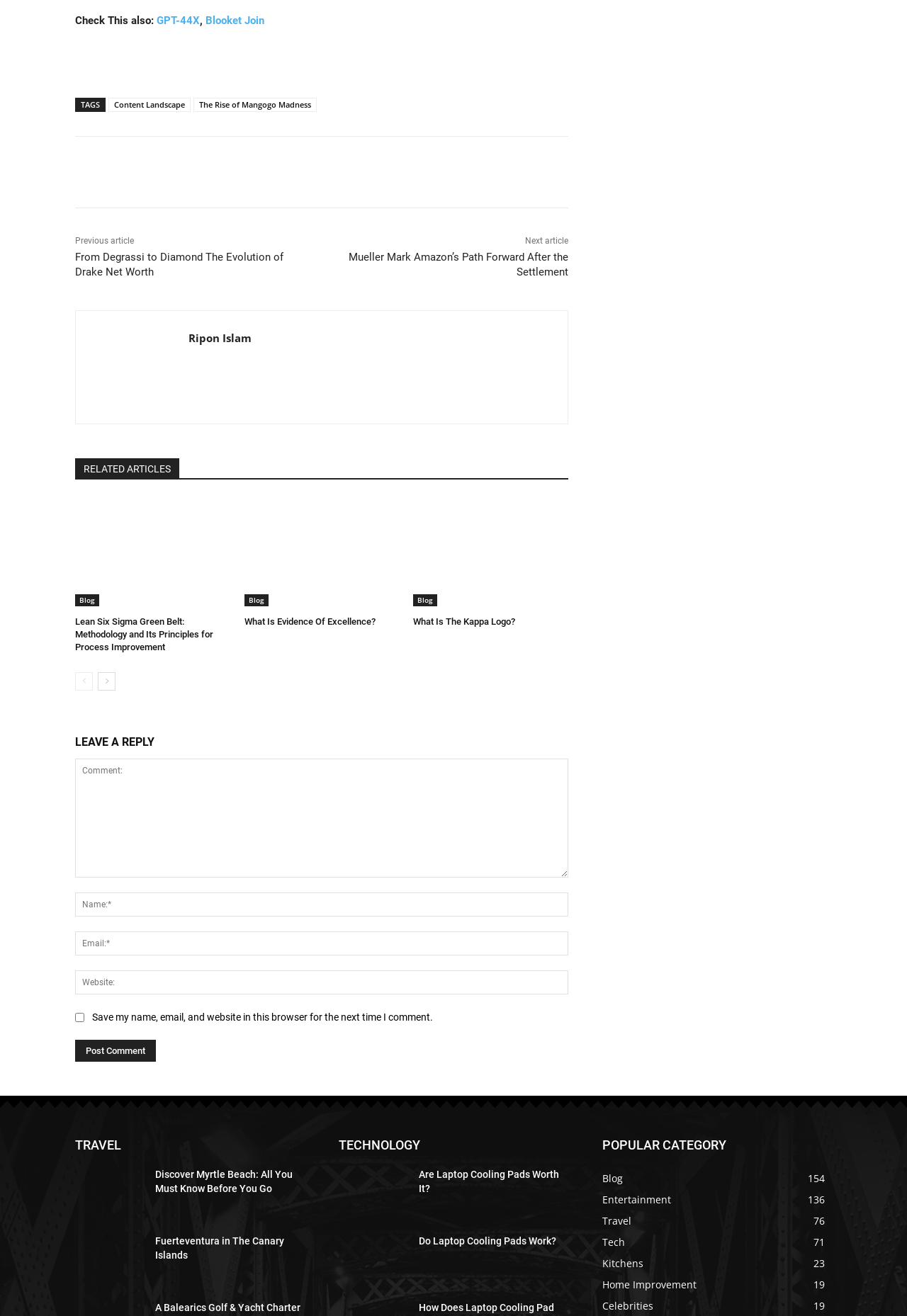Based on the image, give a detailed response to the question: What is the title of the article below 'RELATED ARTICLES'?

The title of the article below 'RELATED ARTICLES' is 'From Degrassi to Diamond The Evolution of Drake Net Worth', which is a link.